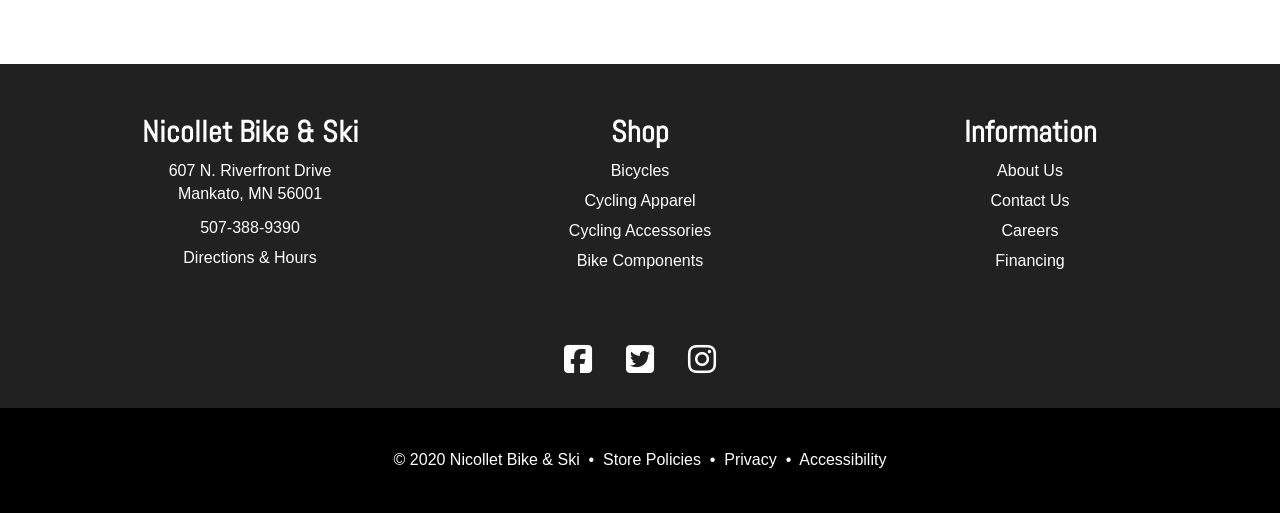Please specify the bounding box coordinates of the area that should be clicked to accomplish the following instruction: "View store address". The coordinates should consist of four float numbers between 0 and 1, i.e., [left, top, right, bottom].

[0.132, 0.316, 0.259, 0.349]